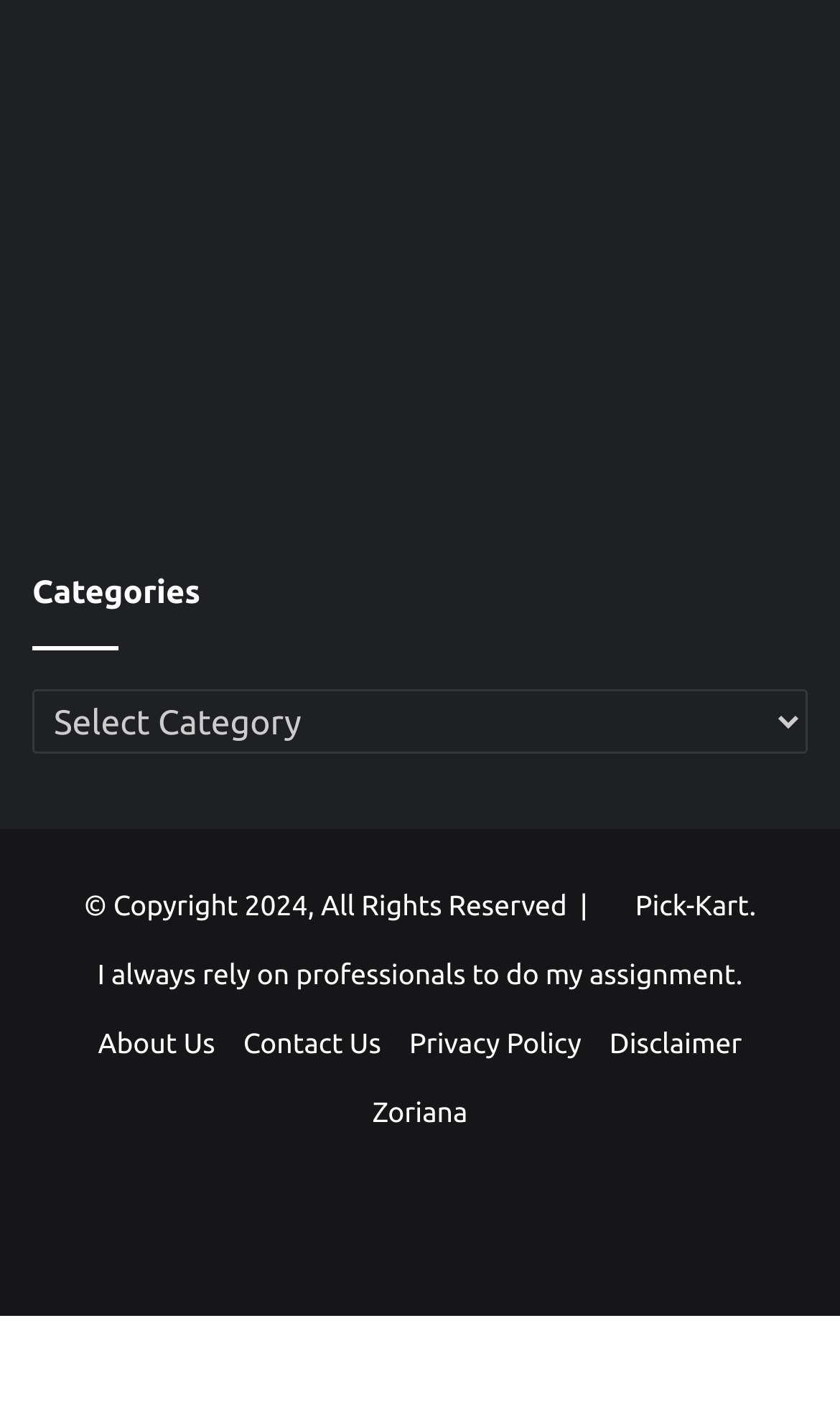Highlight the bounding box coordinates of the region I should click on to meet the following instruction: "Click on Live Casino On Winmatch".

[0.038, 0.024, 0.332, 0.123]